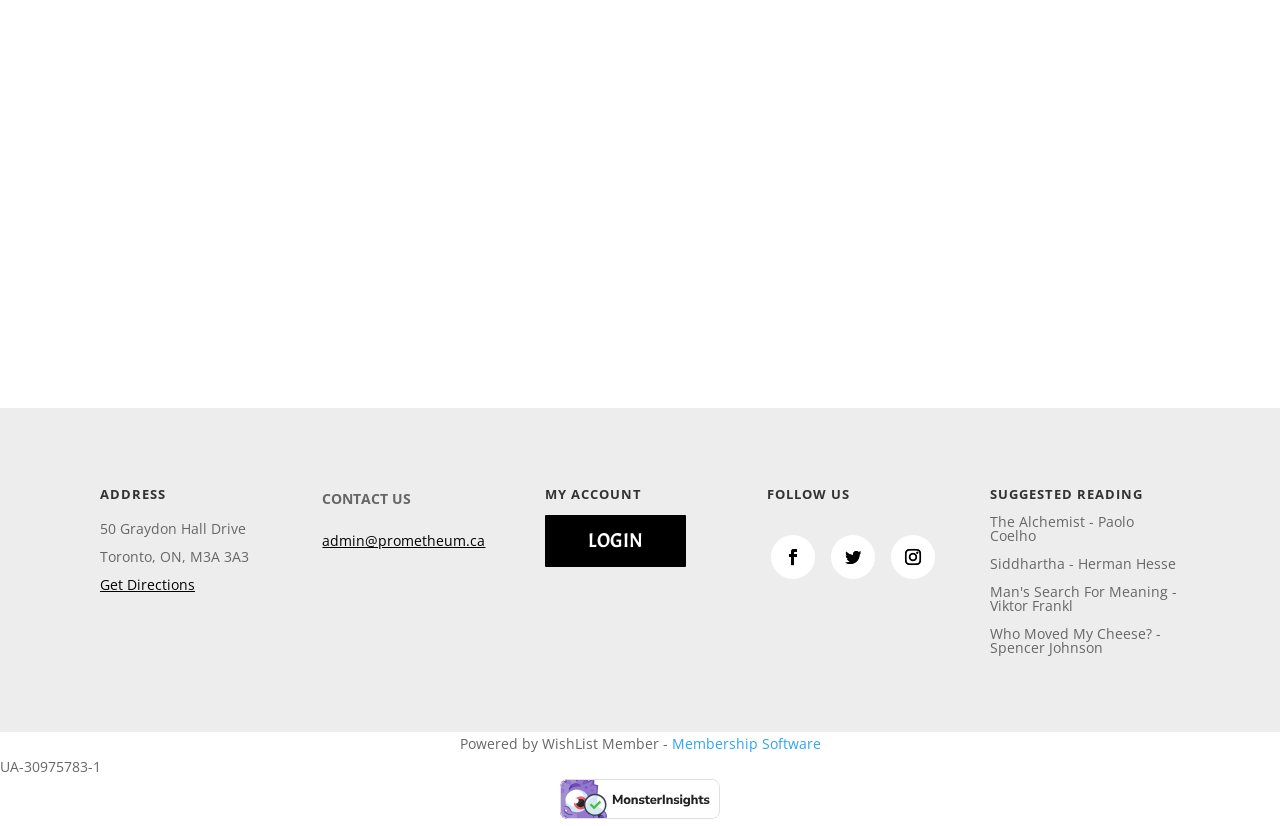Locate the UI element described by Get Directions in the provided webpage screenshot. Return the bounding box coordinates in the format (top-left x, top-left y, bottom-right x, bottom-right y), ensuring all values are between 0 and 1.

[0.078, 0.696, 0.152, 0.719]